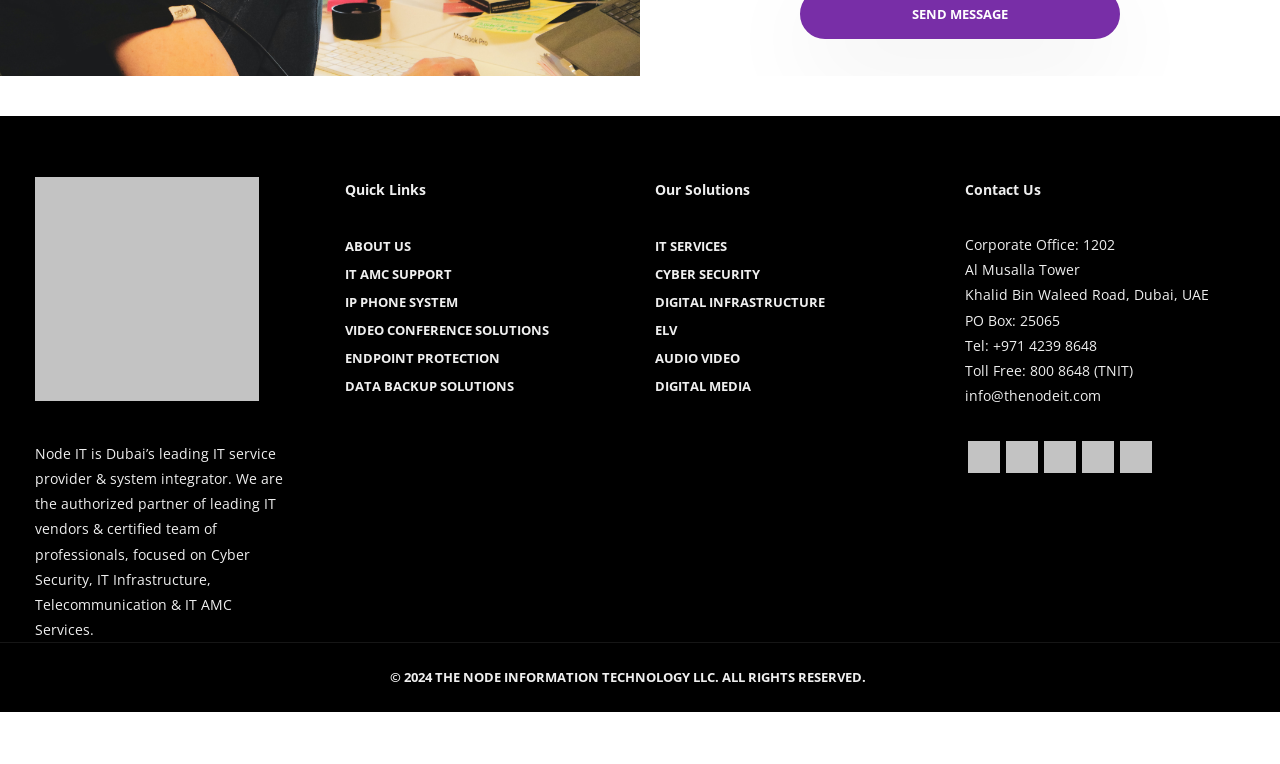Predict the bounding box coordinates of the area that should be clicked to accomplish the following instruction: "Click the 'info@thenodeit.com' email link". The bounding box coordinates should consist of four float numbers between 0 and 1, i.e., [left, top, right, bottom].

[0.754, 0.506, 0.86, 0.53]